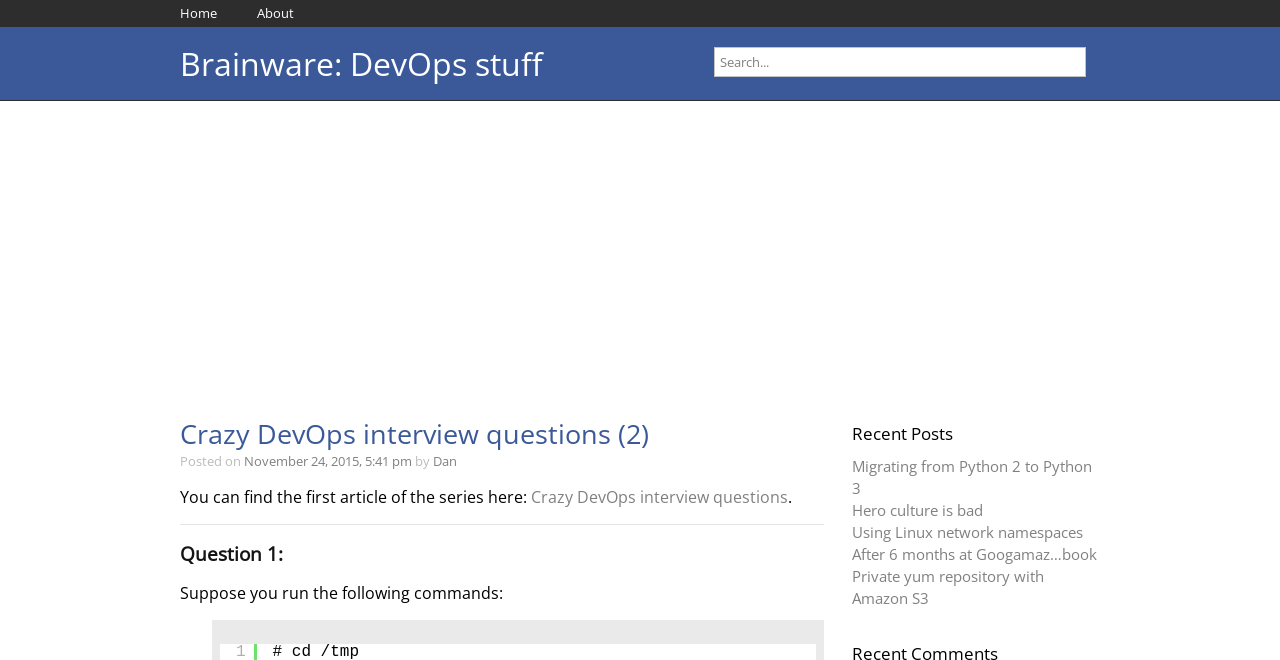Locate the bounding box coordinates of the element to click to perform the following action: 'view recent post about migrating from Python 2 to Python 3'. The coordinates should be given as four float values between 0 and 1, in the form of [left, top, right, bottom].

[0.665, 0.691, 0.853, 0.755]